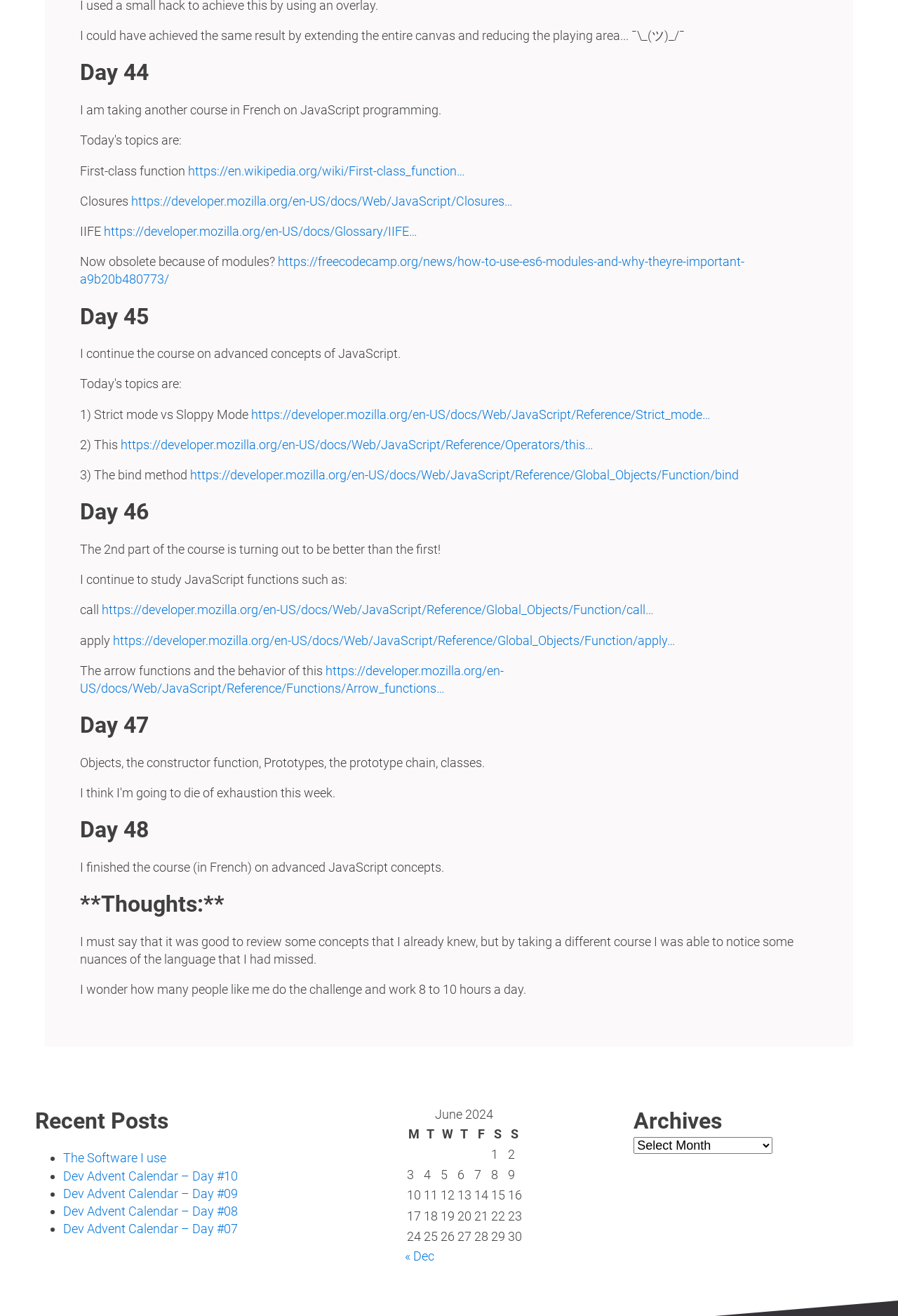What is the purpose of the table at the bottom of the page?
Using the image, provide a concise answer in one word or a short phrase.

June 2024 calendar